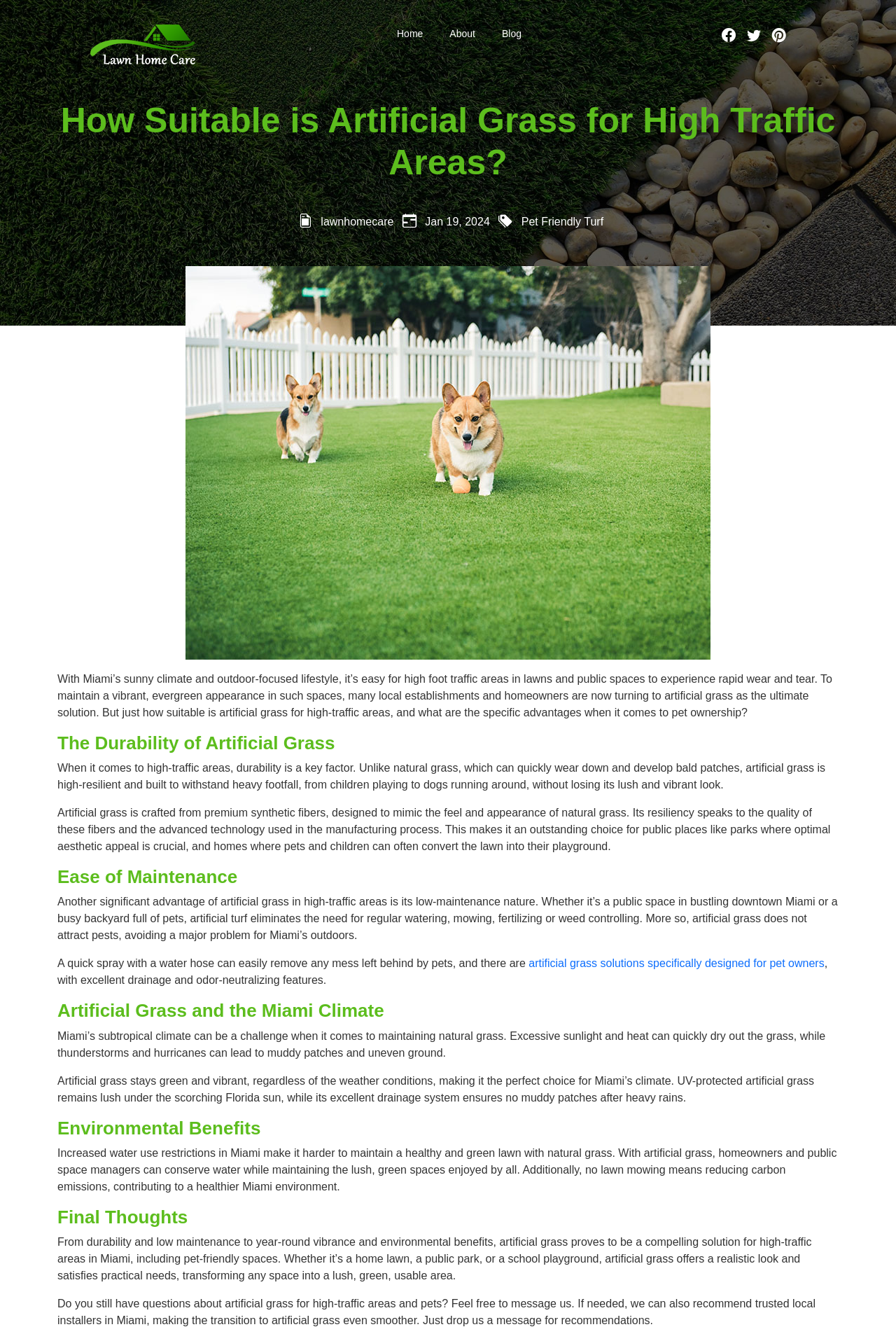Using the provided element description: "alt="lawn home care"", identify the bounding box coordinates. The coordinates should be four floats between 0 and 1 in the order [left, top, right, bottom].

[0.1, 0.018, 0.218, 0.048]